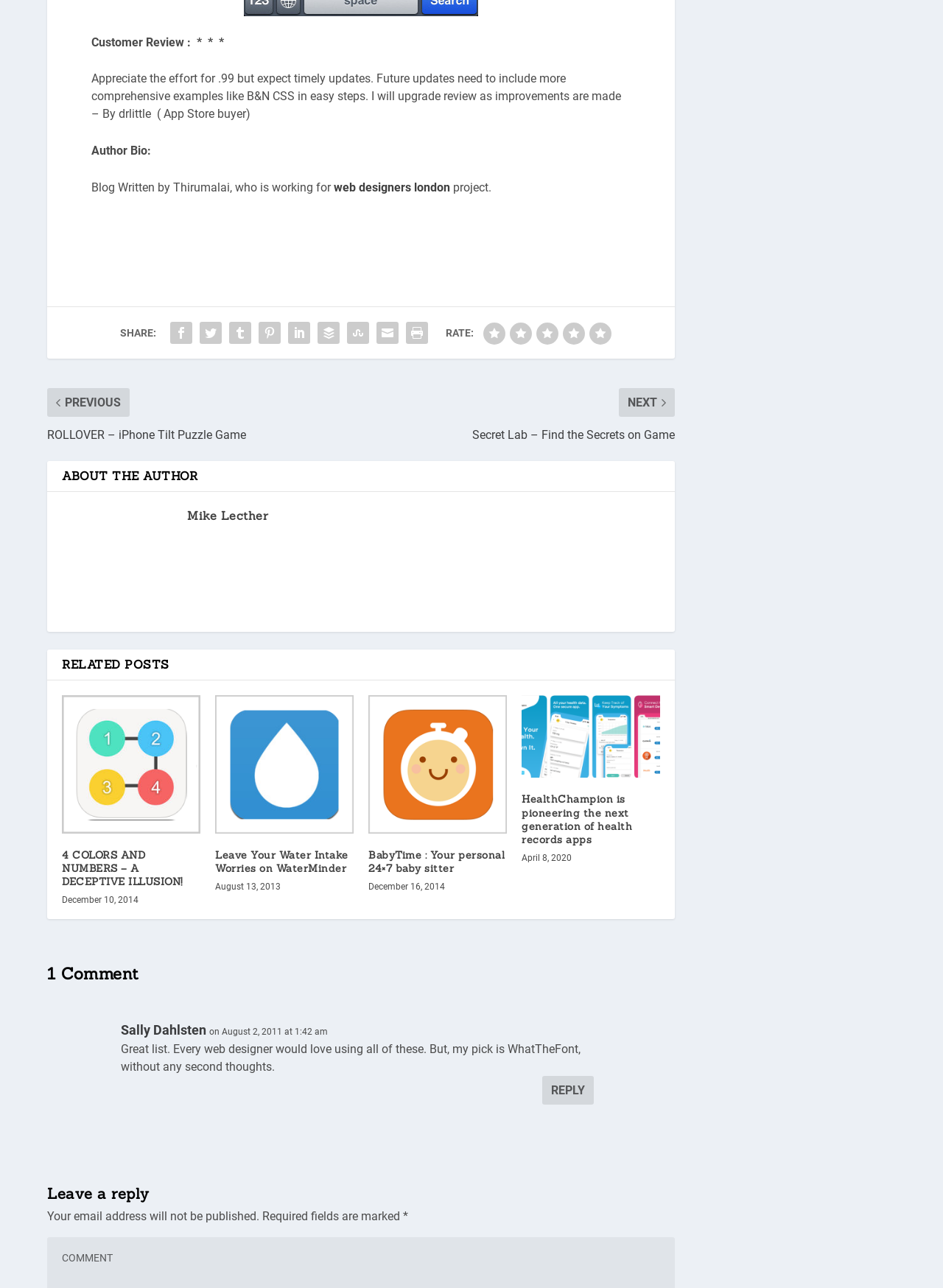Determine the coordinates of the bounding box for the clickable area needed to execute this instruction: "Click the '← Previous Post' link".

None